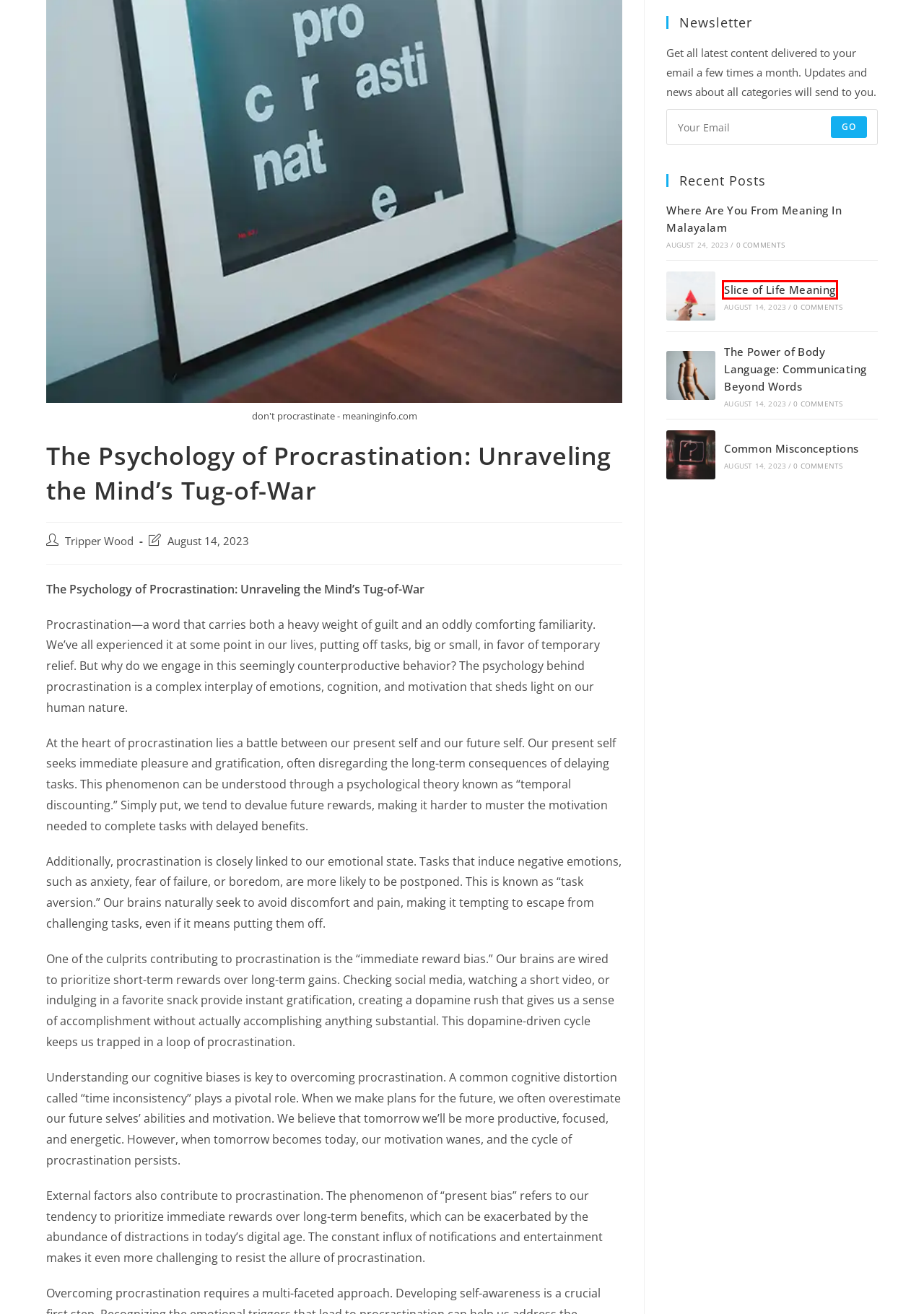You are presented with a screenshot of a webpage with a red bounding box. Select the webpage description that most closely matches the new webpage after clicking the element inside the red bounding box. The options are:
A. Tripper Wood, Author at Meaninginfo.com
B. Where Are You From Meaning In Malayalam - Meaninginfo.com
C. Common Misconceptions - Meaninginfo.com
D. Slice of Life Meaning - Meaninginfo.com
E. Blog - Meaninginfo.com
F. The Power of Body Language: Communicating Beyond Words - Meaninginfo.com
G. Contact - Meaninginfo.com
H. Home - Meaninginfo.com

D